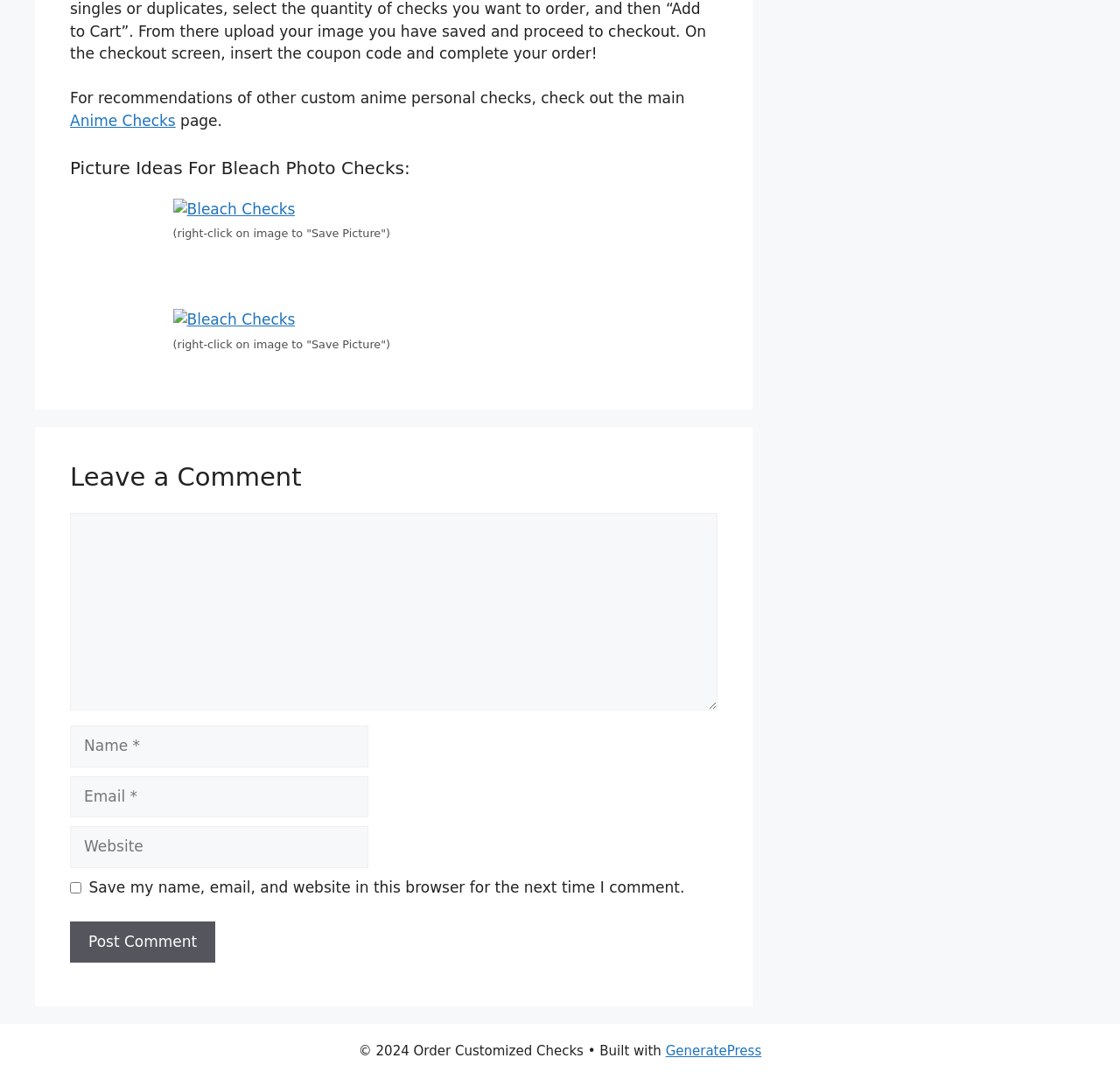Locate the bounding box coordinates of the UI element described by: "GeneratePress". Provide the coordinates as four float numbers between 0 and 1, formatted as [left, top, right, bottom].

[0.594, 0.967, 0.68, 0.982]